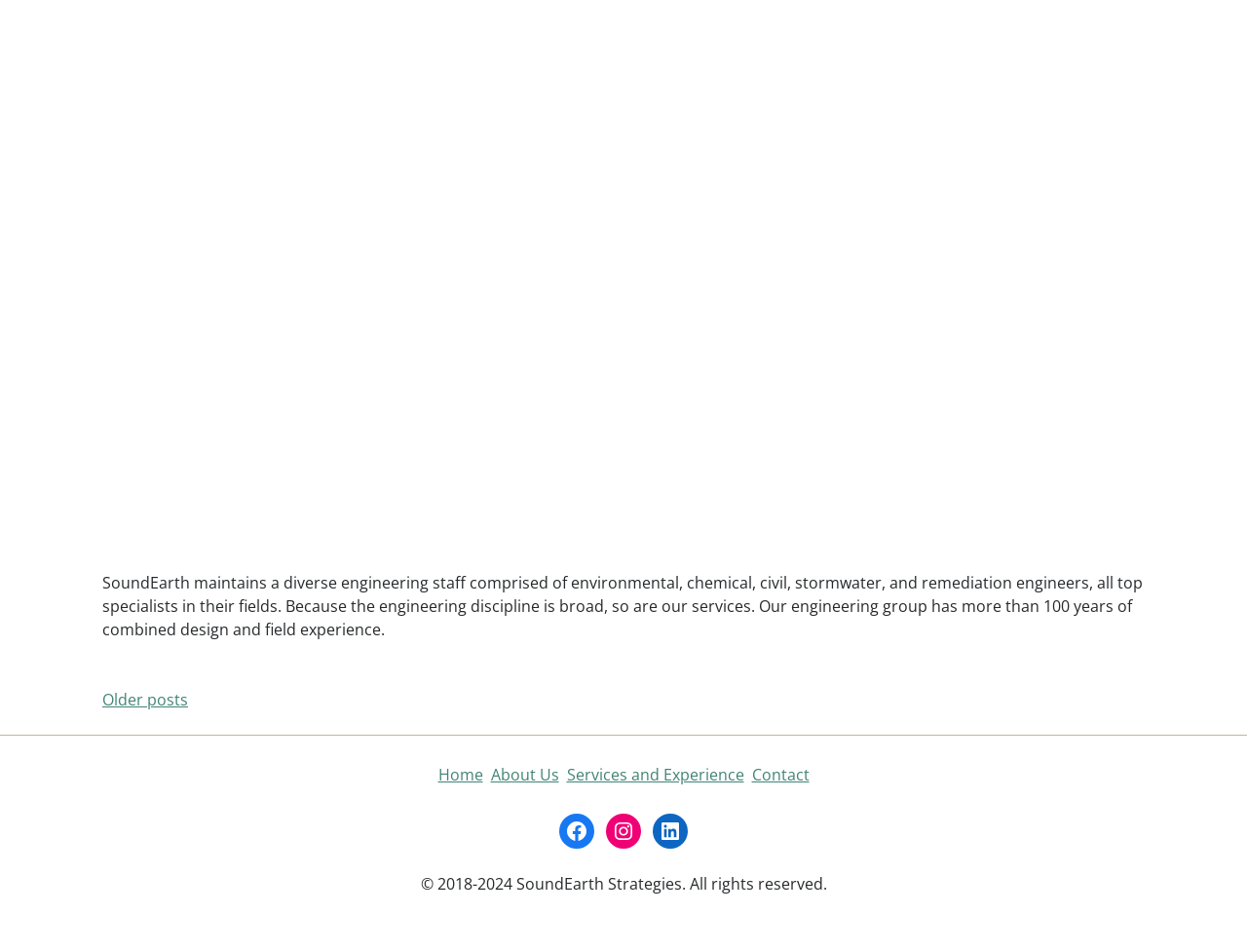How many years of combined design and field experience do SoundEarth engineers have?
Using the image as a reference, give an elaborate response to the question.

According to the StaticText element with ID 171, SoundEarth's engineering group has more than 100 years of combined design and field experience.